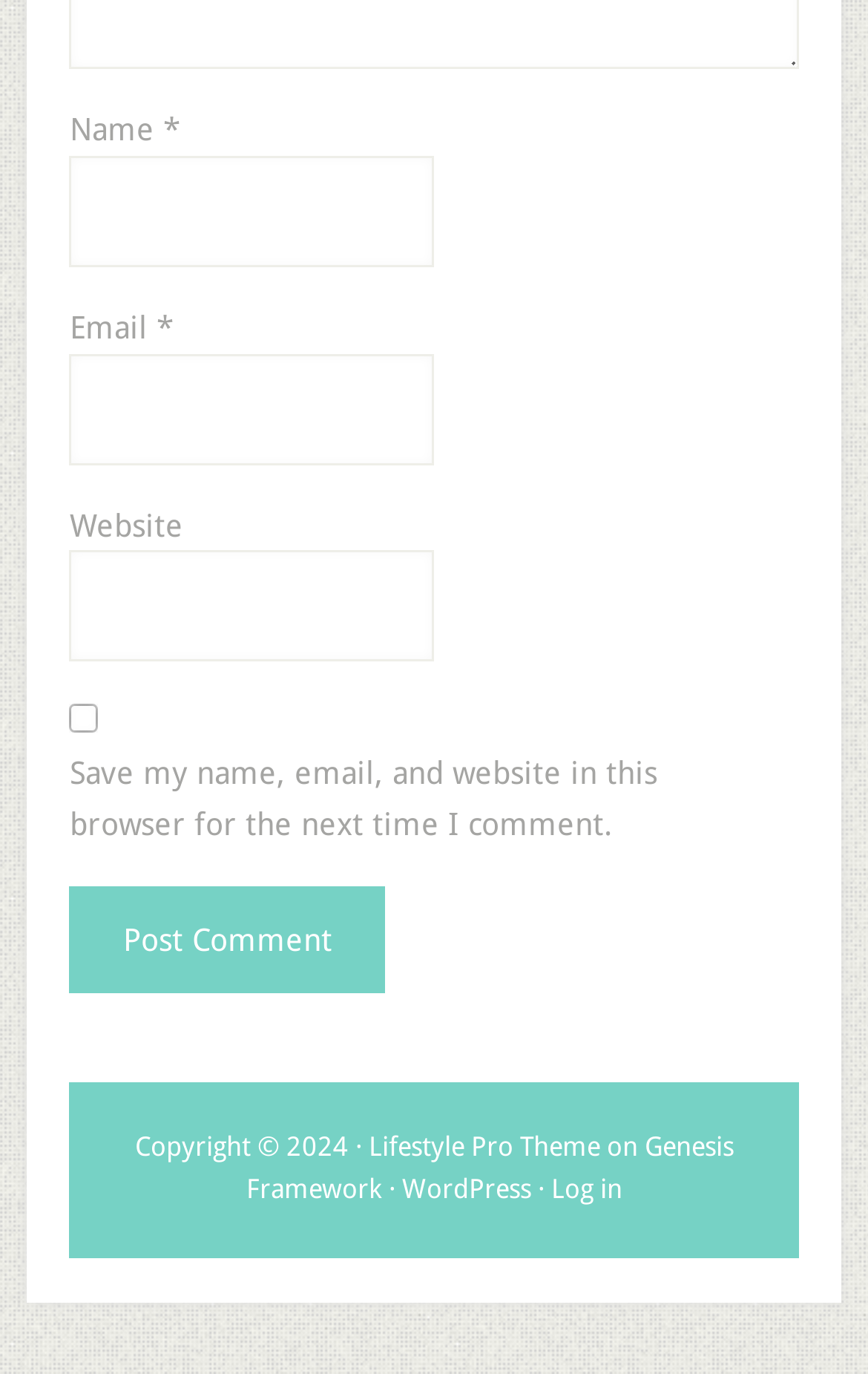Give a concise answer using only one word or phrase for this question:
What is the function of the checkbox?

Save comment info